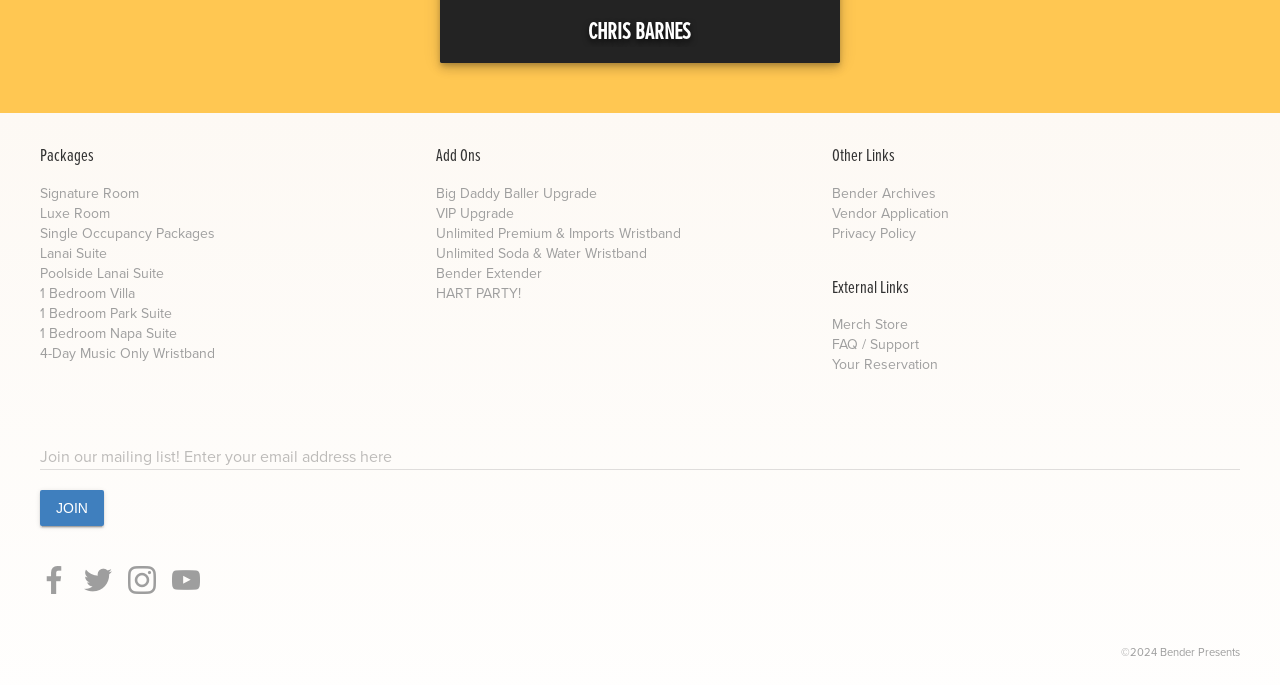Analyze the image and deliver a detailed answer to the question: What is the last add-on option?

I looked at the links under the 'Add Ons' heading and found that the last option is 'HART PARTY!'.